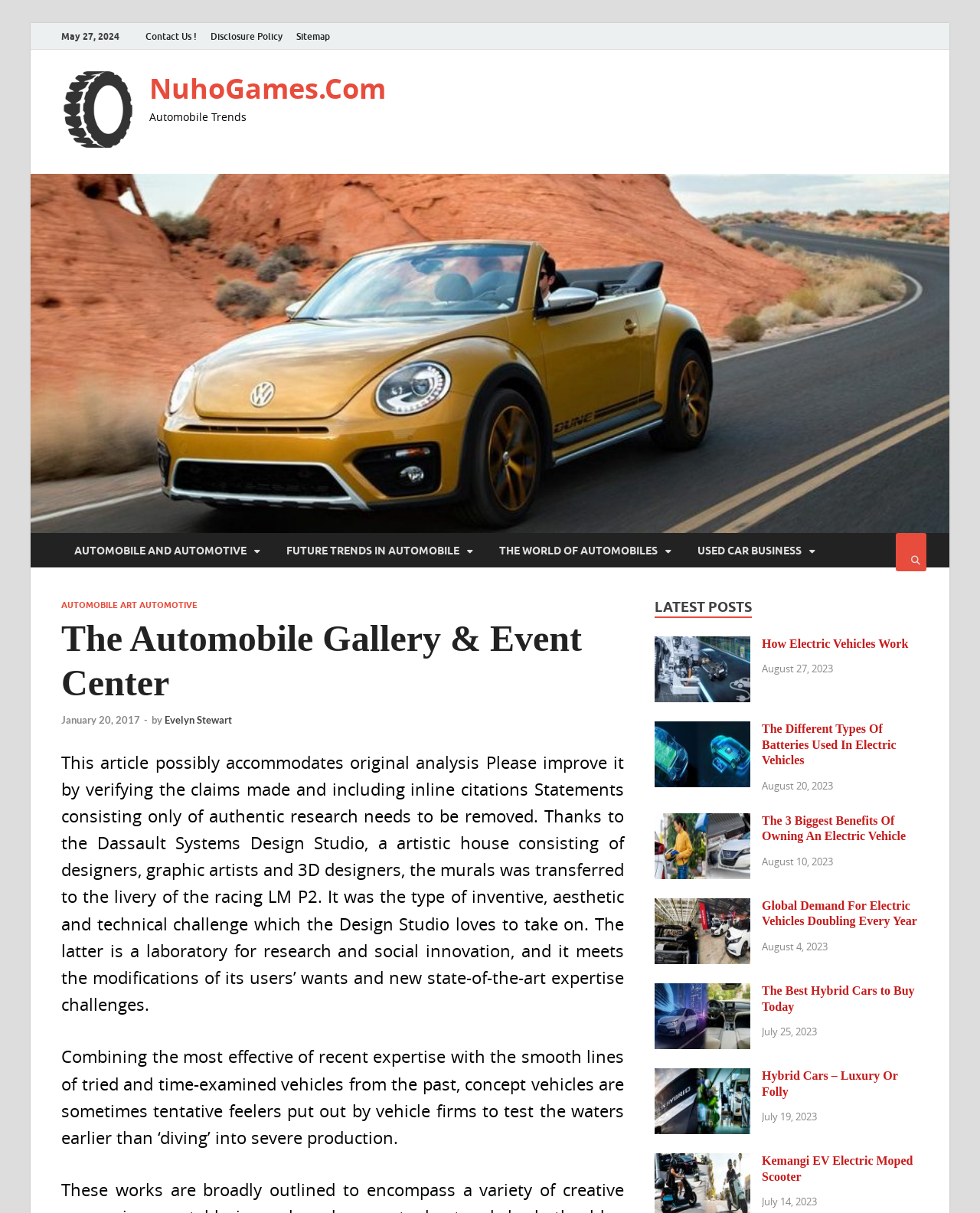Please analyze the image and provide a thorough answer to the question:
What is the event center mentioned in the webpage title?

I found the event center name by looking at the webpage title, which says 'The Automobile Gallery & Event Center | NuhoGames.Com'.